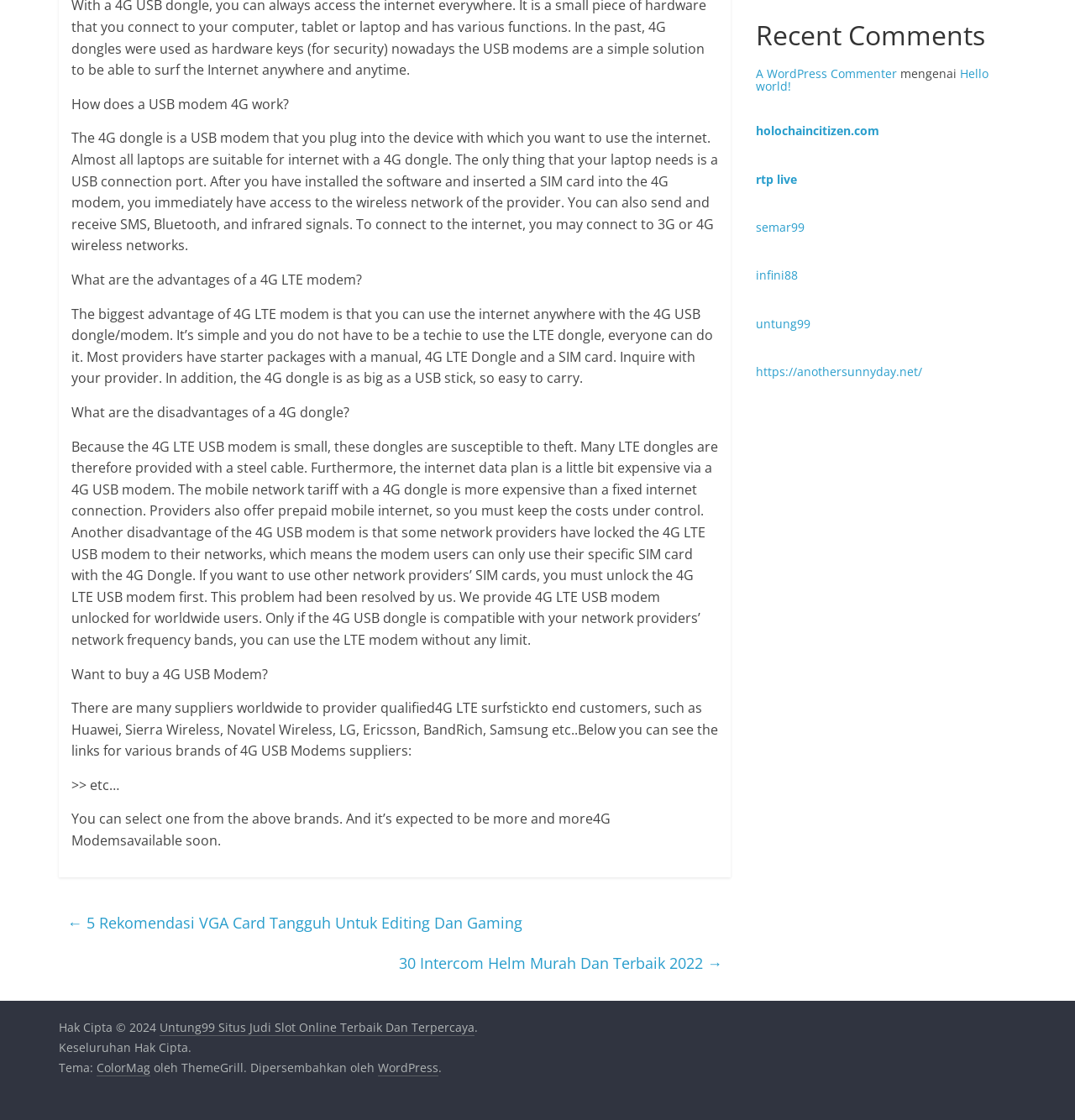Based on the description "rtp live", find the bounding box of the specified UI element.

[0.703, 0.156, 0.737, 0.168]